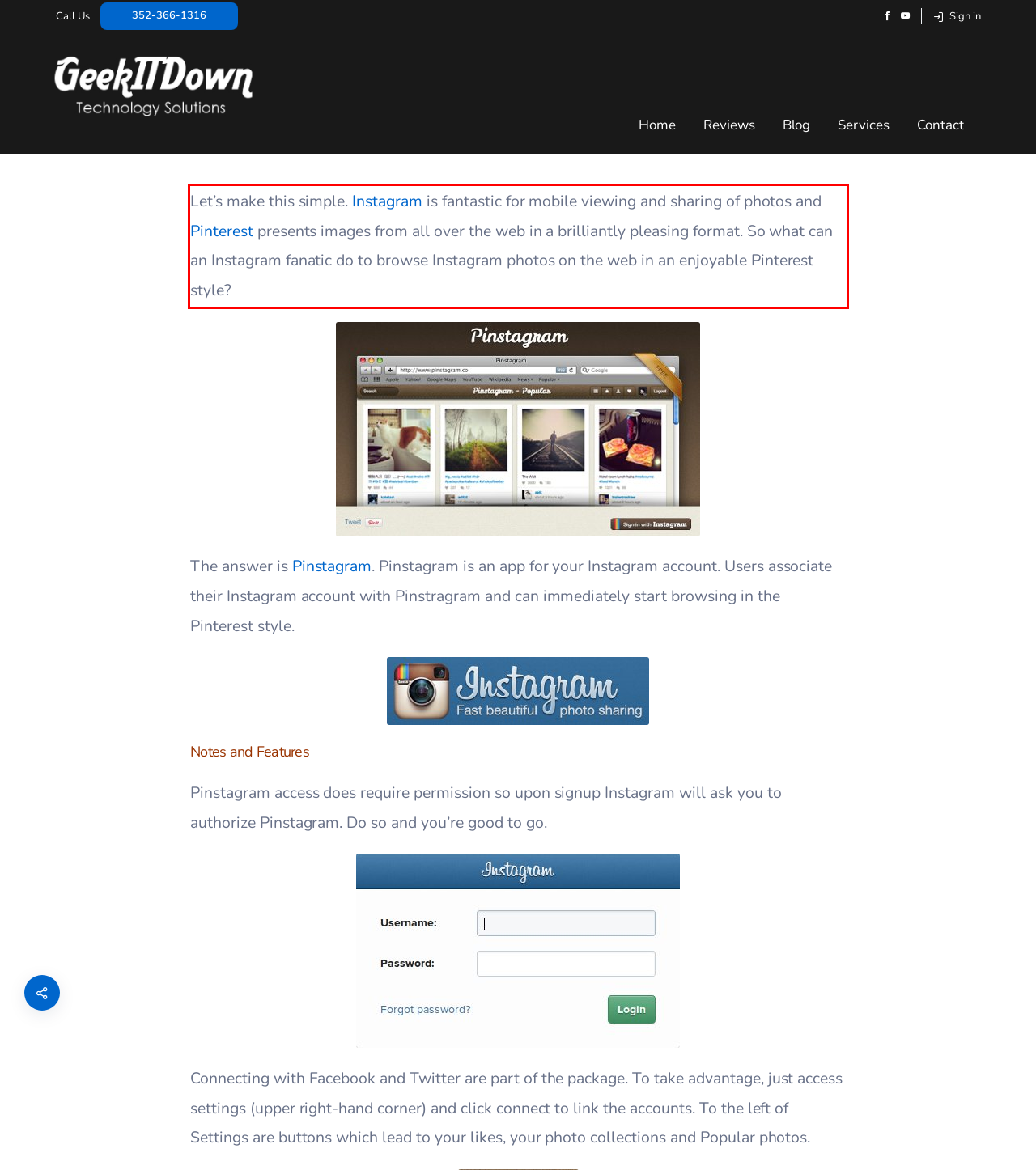You are looking at a screenshot of a webpage with a red rectangle bounding box. Use OCR to identify and extract the text content found inside this red bounding box.

Let’s make this simple. Instagram is fantastic for mobile viewing and sharing of photos and Pinterest presents images from all over the web in a brilliantly pleasing format. So what can an Instagram fanatic do to browse Instagram photos on the web in an enjoyable Pinterest style?